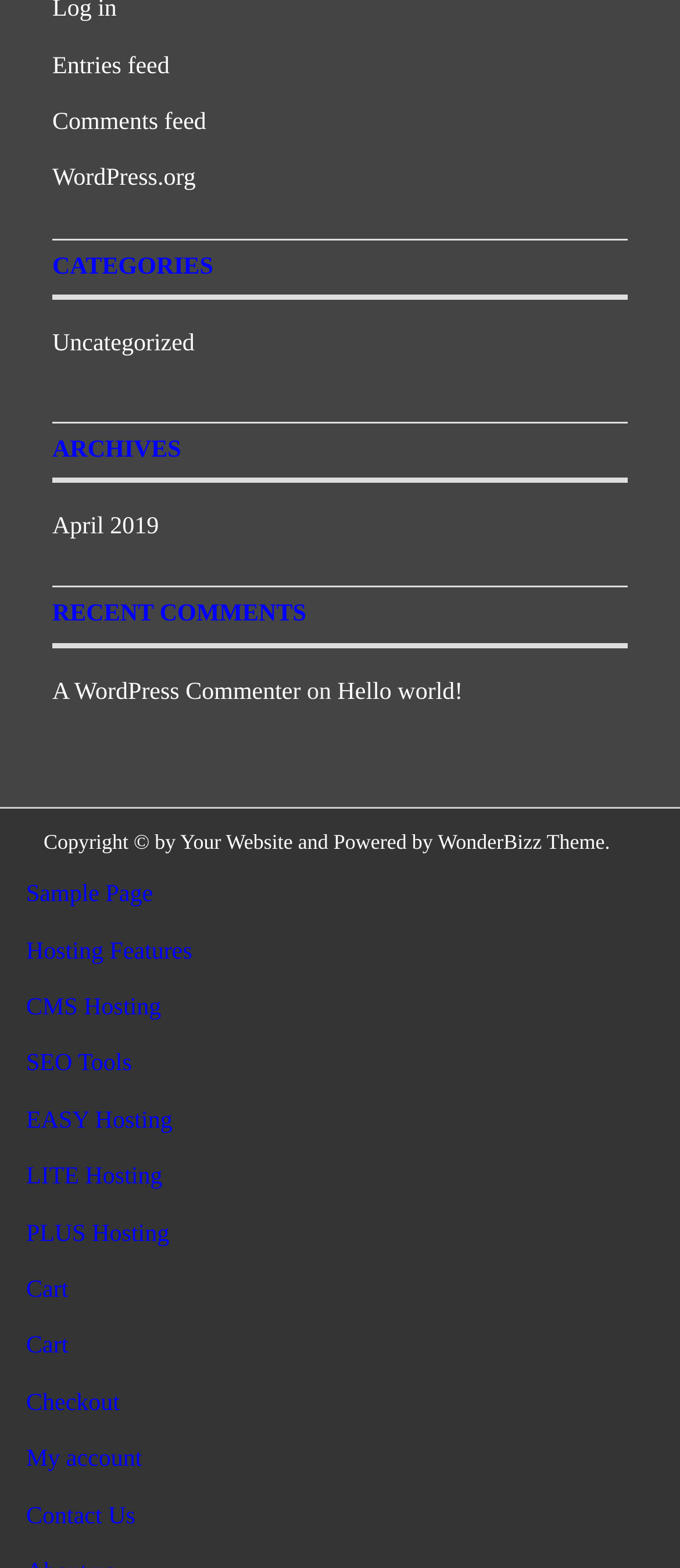Determine the bounding box coordinates of the element that should be clicked to execute the following command: "Contact us".

[0.038, 0.959, 0.199, 0.975]